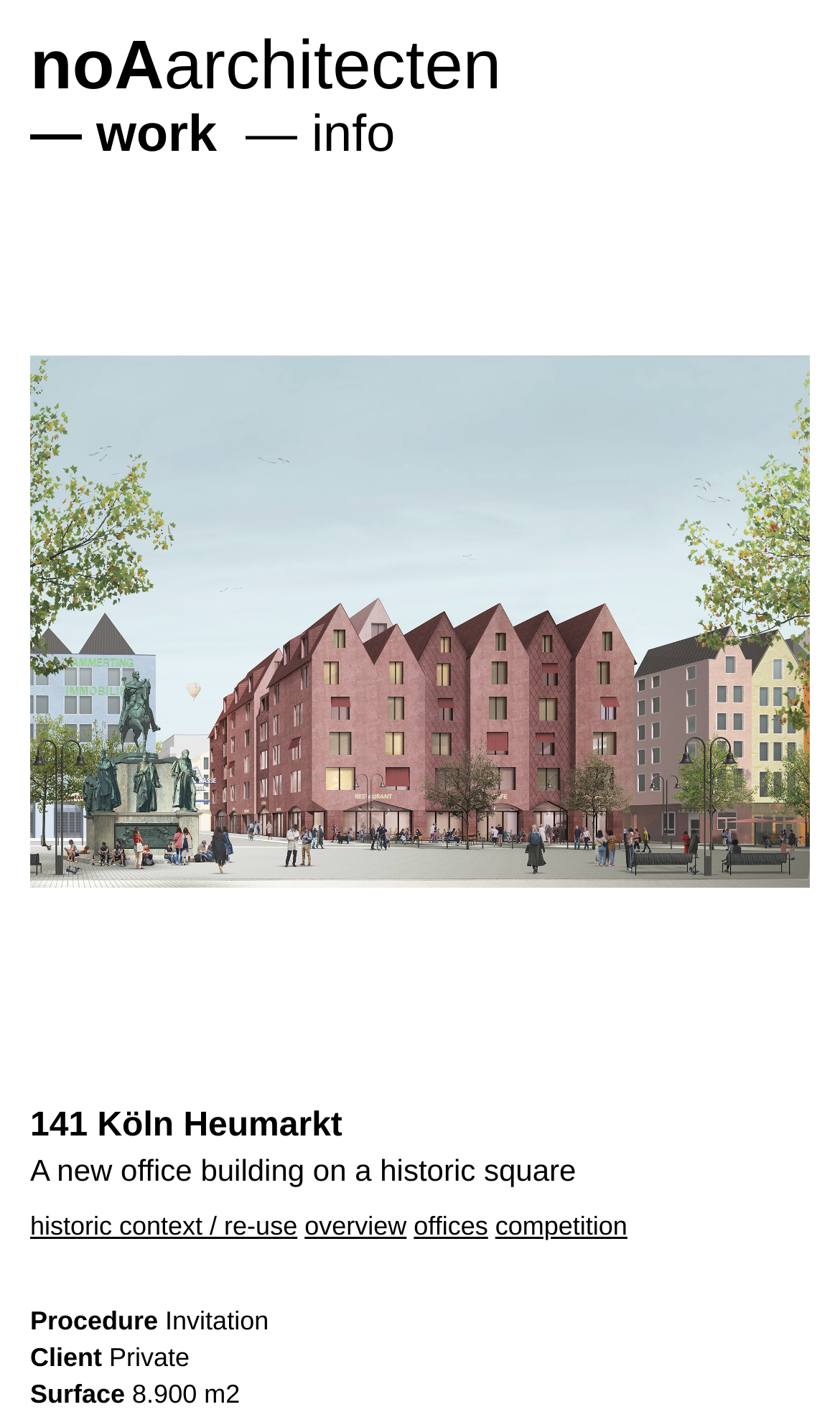Please mark the bounding box coordinates of the area that should be clicked to carry out the instruction: "click the first figure".

[0.036, 0.143, 0.964, 0.738]